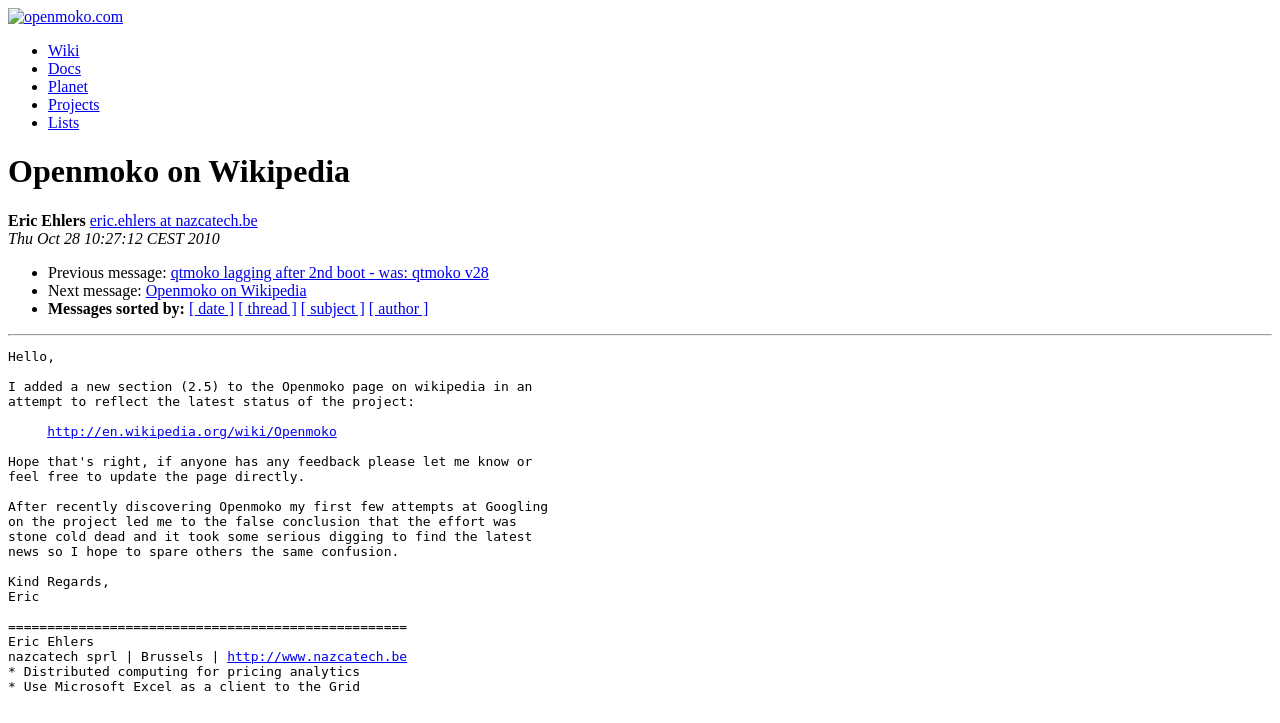What is the title of the Wikipedia page mentioned in the message?
Based on the visual information, provide a detailed and comprehensive answer.

The title of the Wikipedia page mentioned in the message can be found in the link element 'http://en.wikipedia.org/wiki/Openmoko' located in the middle of the webpage.